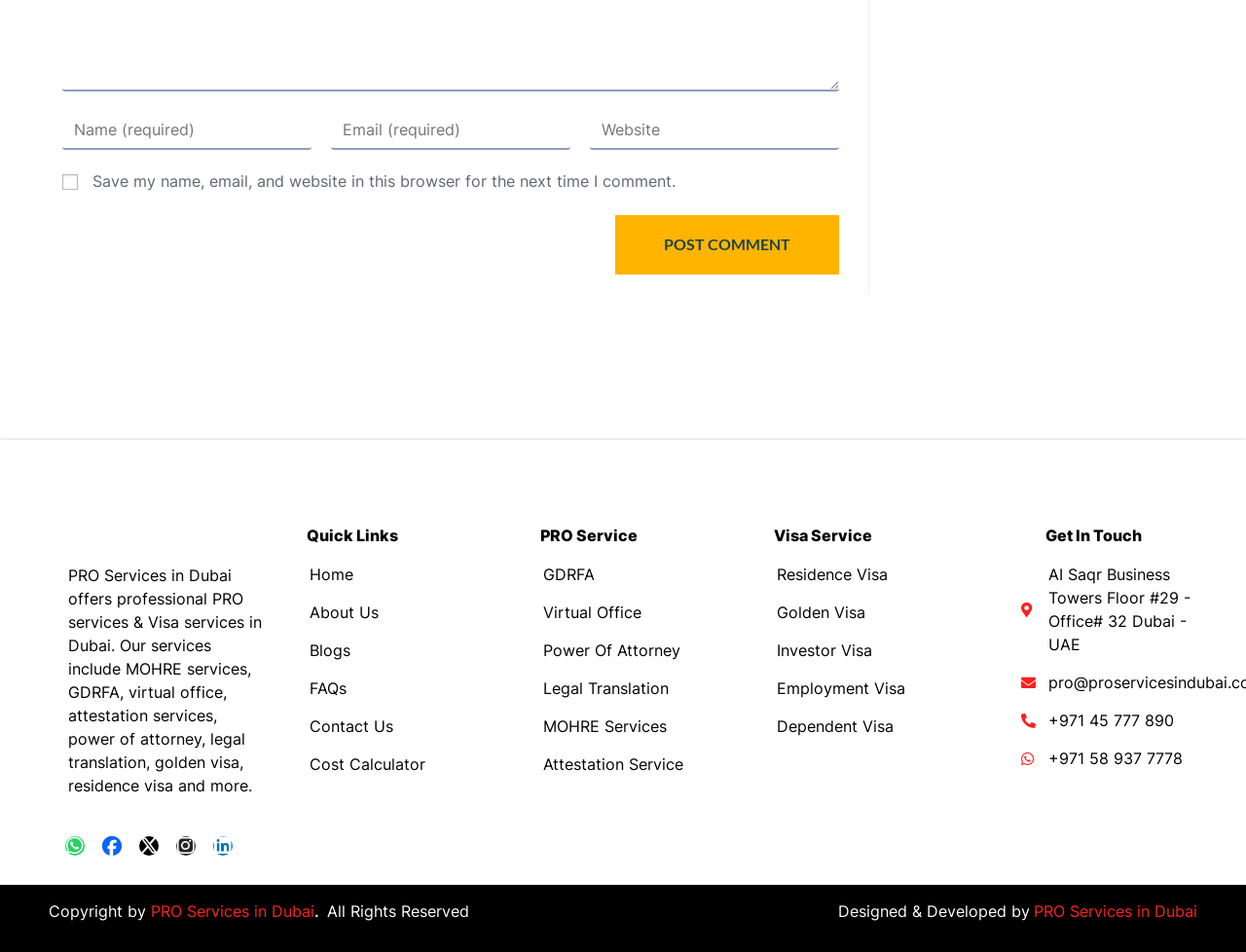Point out the bounding box coordinates of the section to click in order to follow this instruction: "Visit the PRO Services in Dubai website".

[0.055, 0.594, 0.186, 0.615]